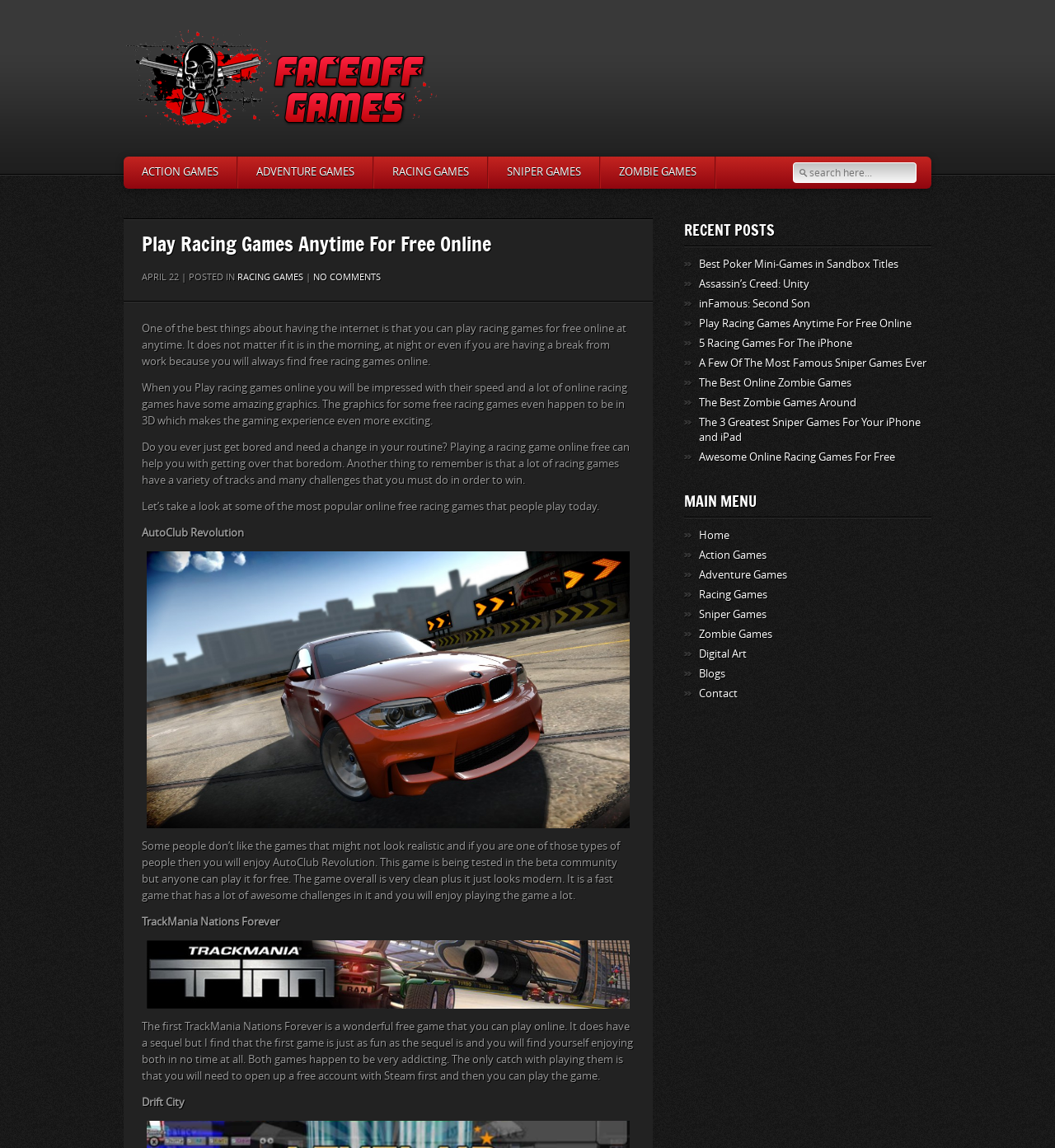Detail the features and information presented on the webpage.

The webpage is a gaming website that provides news, reviews, and access to various online games. At the top, there is a heading that reads "Video game news, competitive gaming, and more - Faceoff Games" with a logo image next to it. Below the heading, there are five links to different game categories: ACTION GAMES, ADVENTURE GAMES, RACING GAMES, SNIPER GAMES, and ZOMBIE GAMES.

On the left side of the page, there is a search box with a placeholder text "search here..." and a heading that reads "Play Racing Games Anytime For Free Online". Below the heading, there are three paragraphs of text that discuss the benefits of playing racing games online for free. The text is followed by a list of popular online racing games, including AutoClub Revolution and TrackMania Nations Forever, each with a brief description and an accompanying image.

On the right side of the page, there is a section titled "RECENT POSTS" that lists 10 links to recent articles, including "Best Poker Mini-Games in Sandbox Titles", "Assassin’s Creed: Unity", and "The Best Online Zombie Games". Below the recent posts section, there is a "MAIN MENU" section that lists links to different categories, including Home, Action Games, Adventure Games, Racing Games, Sniper Games, Zombie Games, Digital Art, Blogs, and Contact.

Overall, the webpage is well-organized and easy to navigate, with clear headings and concise text that provides information about the website's content.